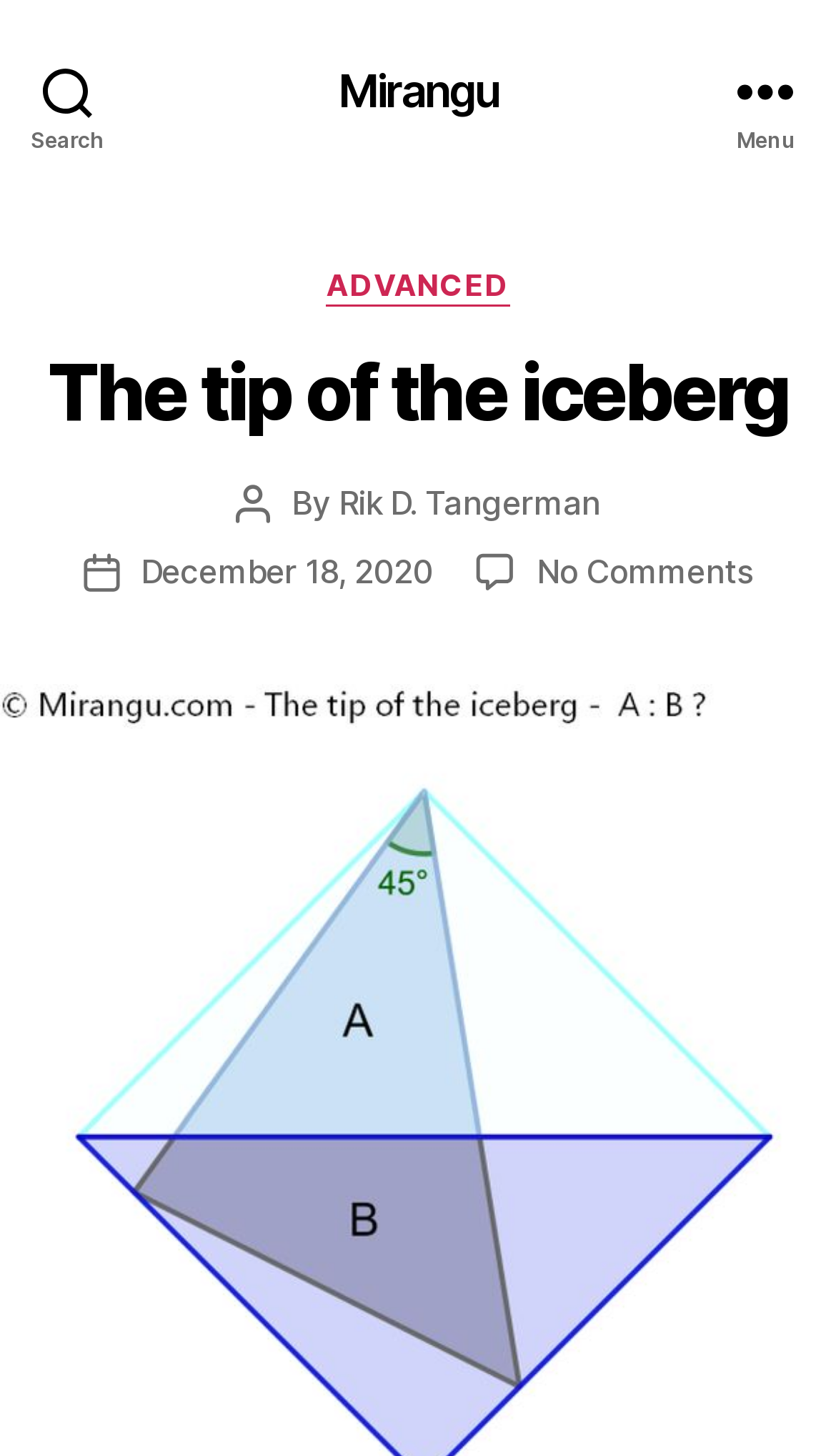Extract the primary headline from the webpage and present its text.

The tip of the iceberg